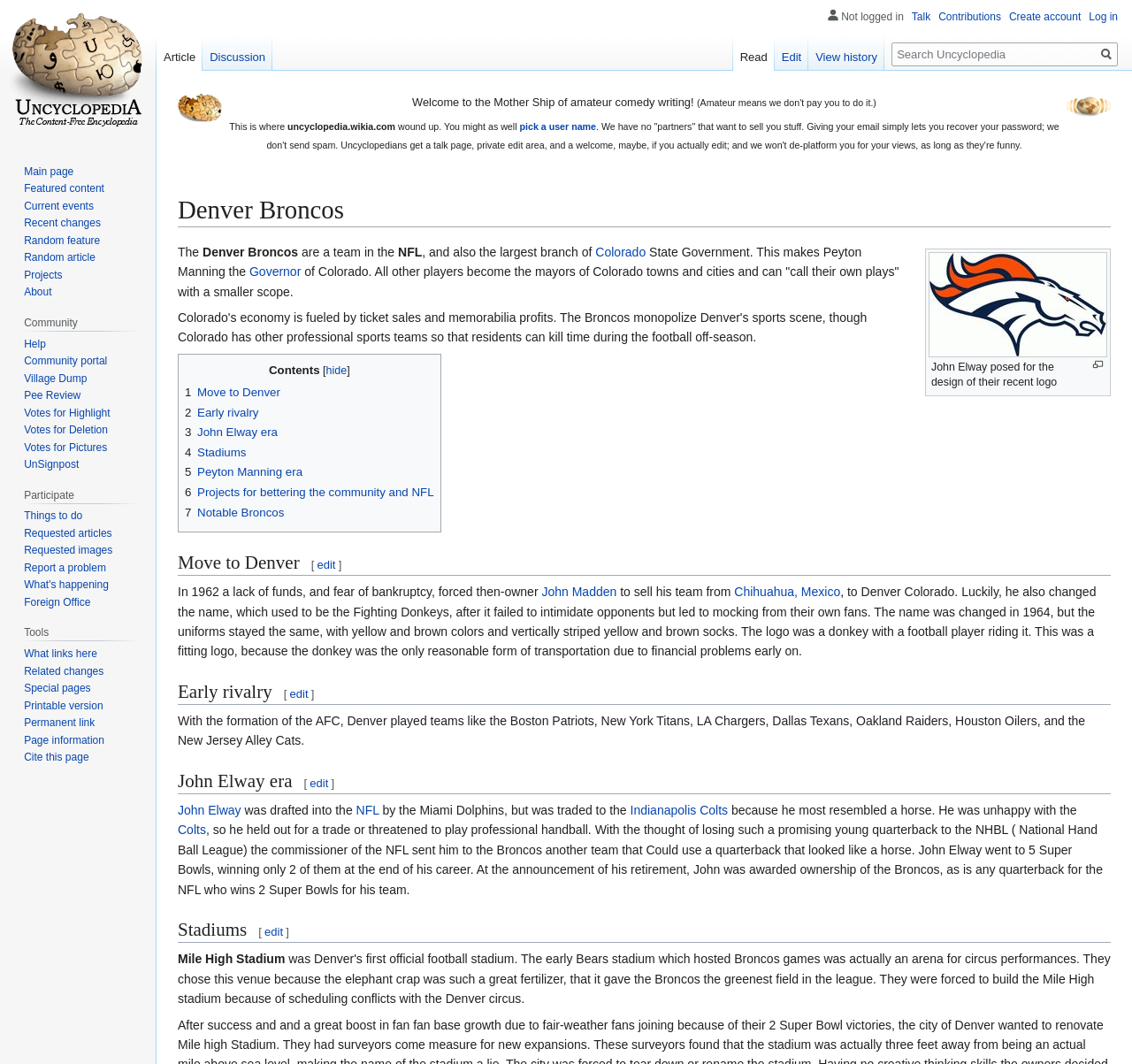What is the name of the quarterback who was drafted by the Miami Dolphins but was traded to the Broncos?
Using the visual information from the image, give a one-word or short-phrase answer.

John Elway